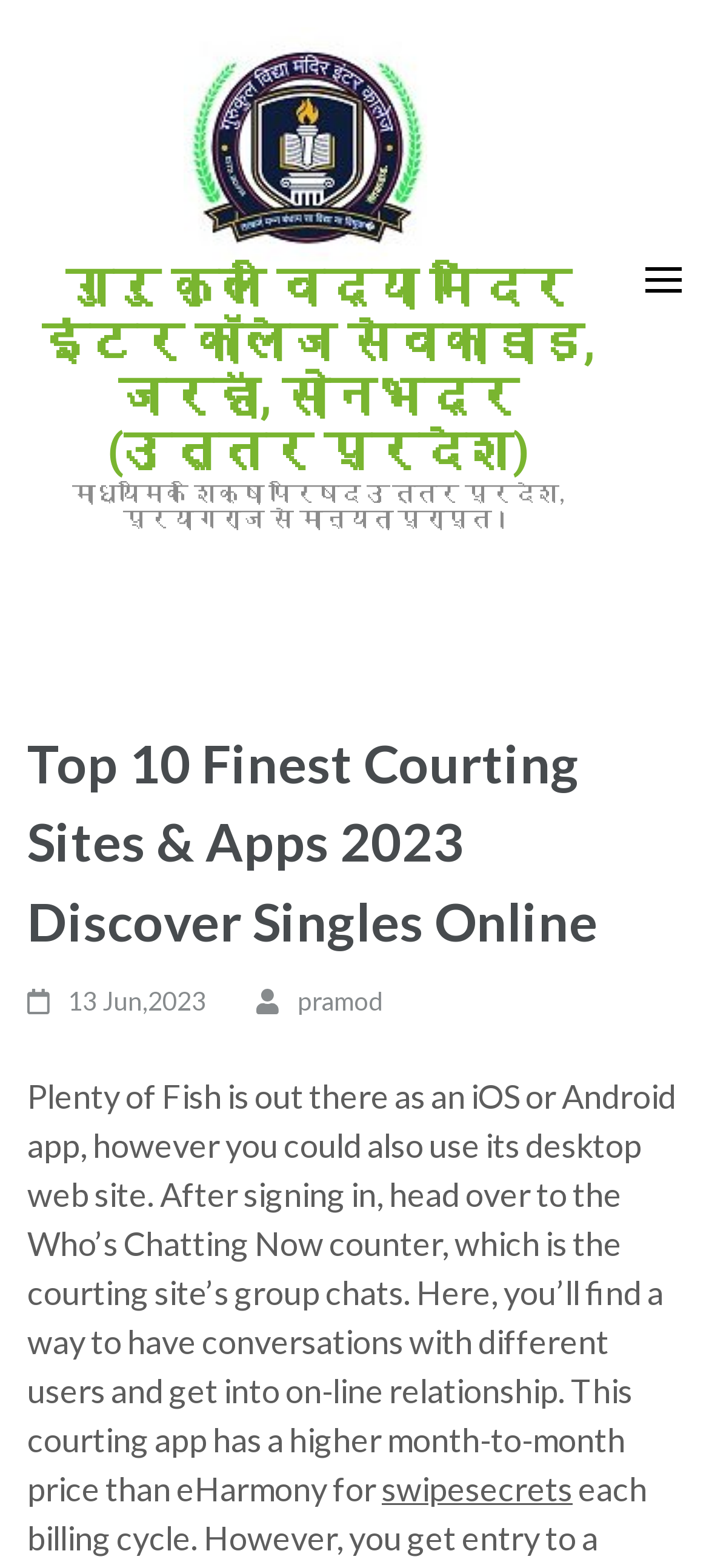Provide an in-depth caption for the webpage.

The webpage appears to be a review or article about online dating sites and apps. At the top, there is a button on the right side, which is not expanded. Below it, there is a link with an accompanying image, both of which have the same text, "गुरु कुल विद्या मंदिर इंटर कॉलेज सेवकाडाड़, जरहाॅ, सोनभद्र (उत्तर प्रदेश)". 

To the left of this link and image, there is another link with the same text. Below these elements, there is a paragraph of text that reads, "माध्यमिक शिक्षा परिषद उत्तर प्रदेश, प्रयागराज से मान्यता प्राप्त।". 

Further down, there is a header section that contains a heading that reads, "Top 10 Finest Courting Sites & Apps 2023 Discover Singles Online". Below the heading, there are two links, one with the text "13 Jun,2023" and another with the text "pramod". 

The main content of the webpage is a paragraph of text that describes the online dating site Plenty of Fish, explaining how it can be used on desktop or mobile and how to engage in online conversations with other users. At the bottom of this paragraph, there is a link with the text "swipesecrets".